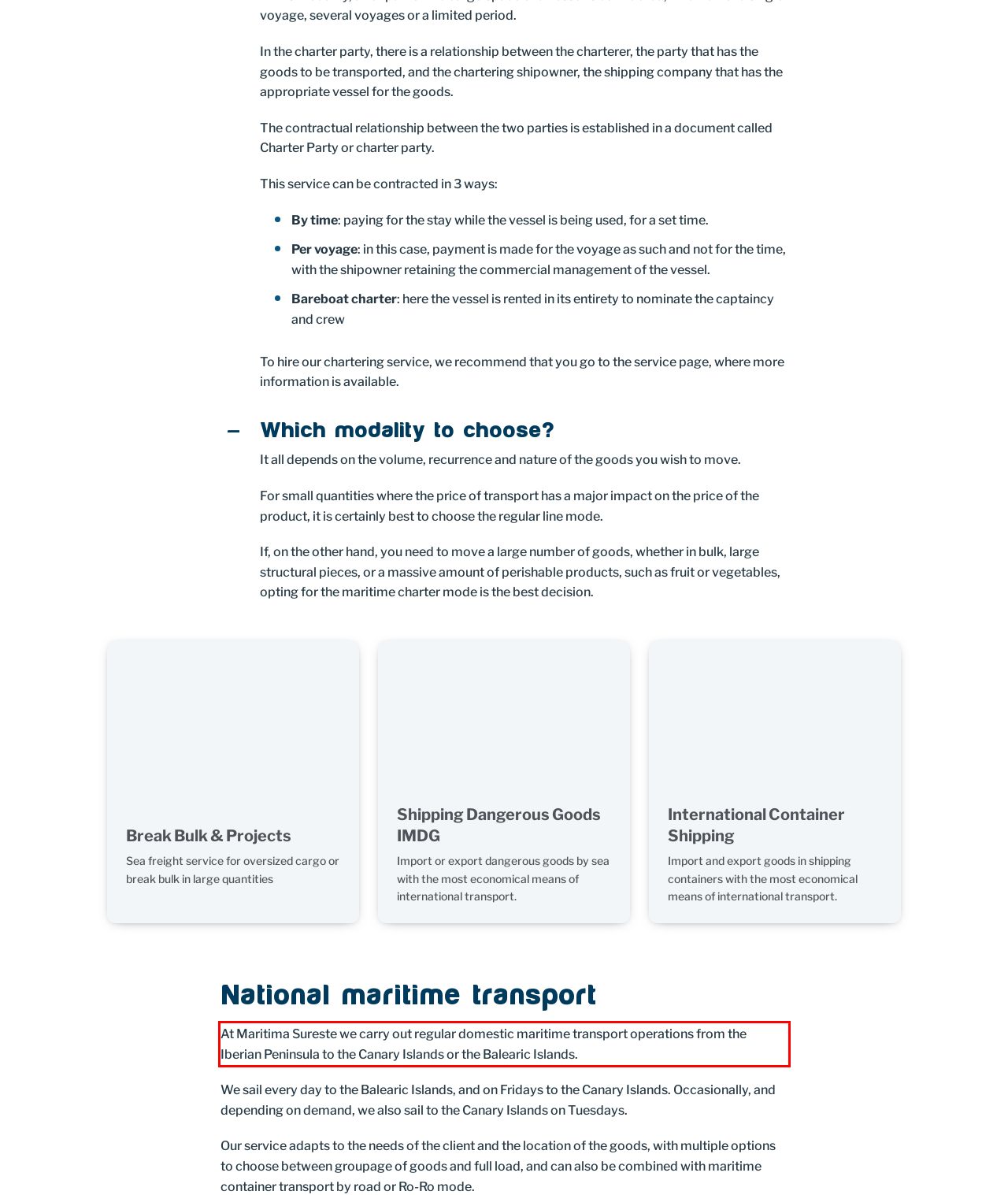Identify the text within the red bounding box on the webpage screenshot and generate the extracted text content.

At Maritima Sureste we carry out regular domestic maritime transport operations from the Iberian Peninsula to the Canary Islands or the Balearic Islands.